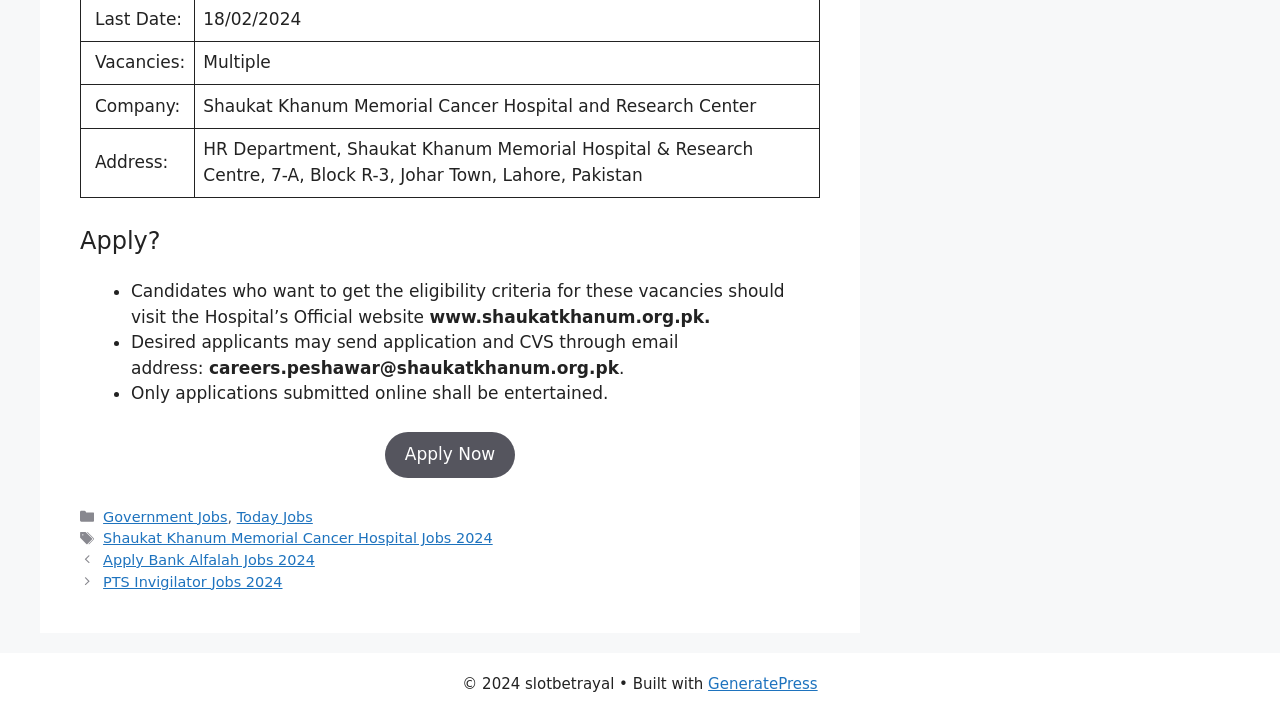What is the company name mentioned in the webpage?
Provide a detailed answer to the question using information from the image.

I found the company name by looking at the gridcell element with the text 'Company:' and its adjacent gridcell element which contains the company name.